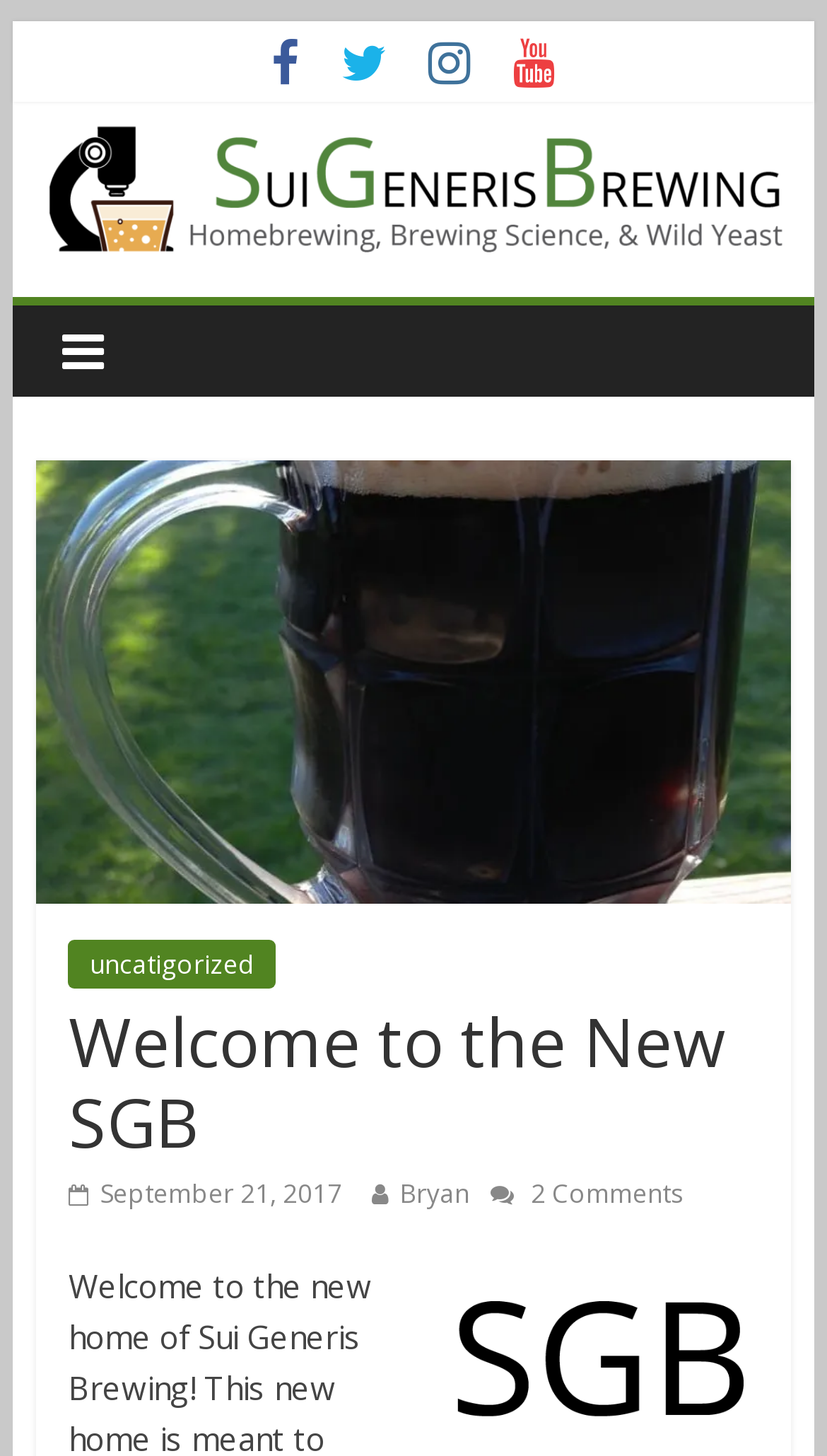What is the date of the latest article?
Carefully analyze the image and provide a detailed answer to the question.

The date can be found at the bottom of the page, where it says ' September 21, 2017'.